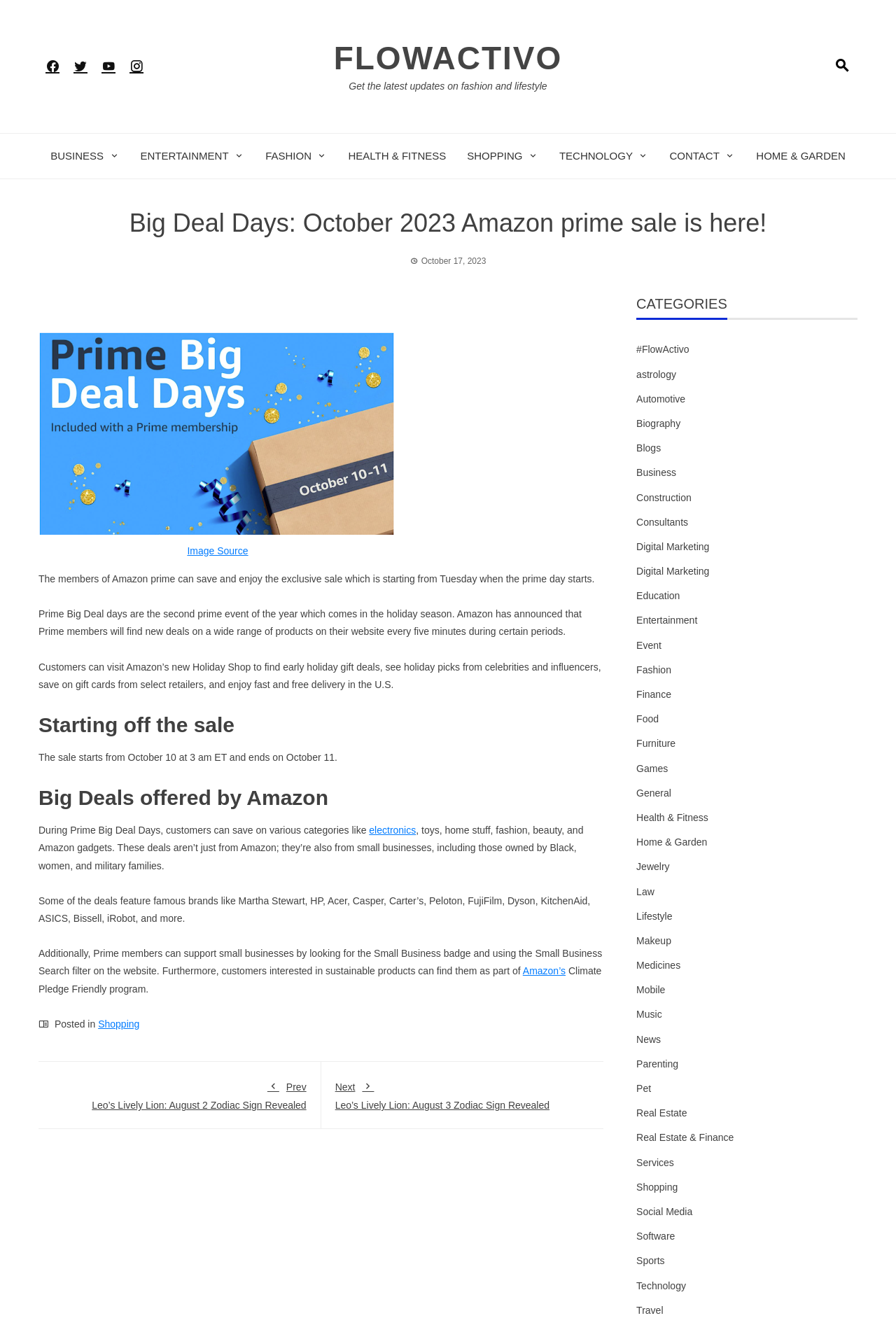Indicate the bounding box coordinates of the element that must be clicked to execute the instruction: "View the 'Big Deal Days: October 2023 Amazon prime sale is here!' image". The coordinates should be given as four float numbers between 0 and 1, i.e., [left, top, right, bottom].

[0.043, 0.251, 0.443, 0.403]